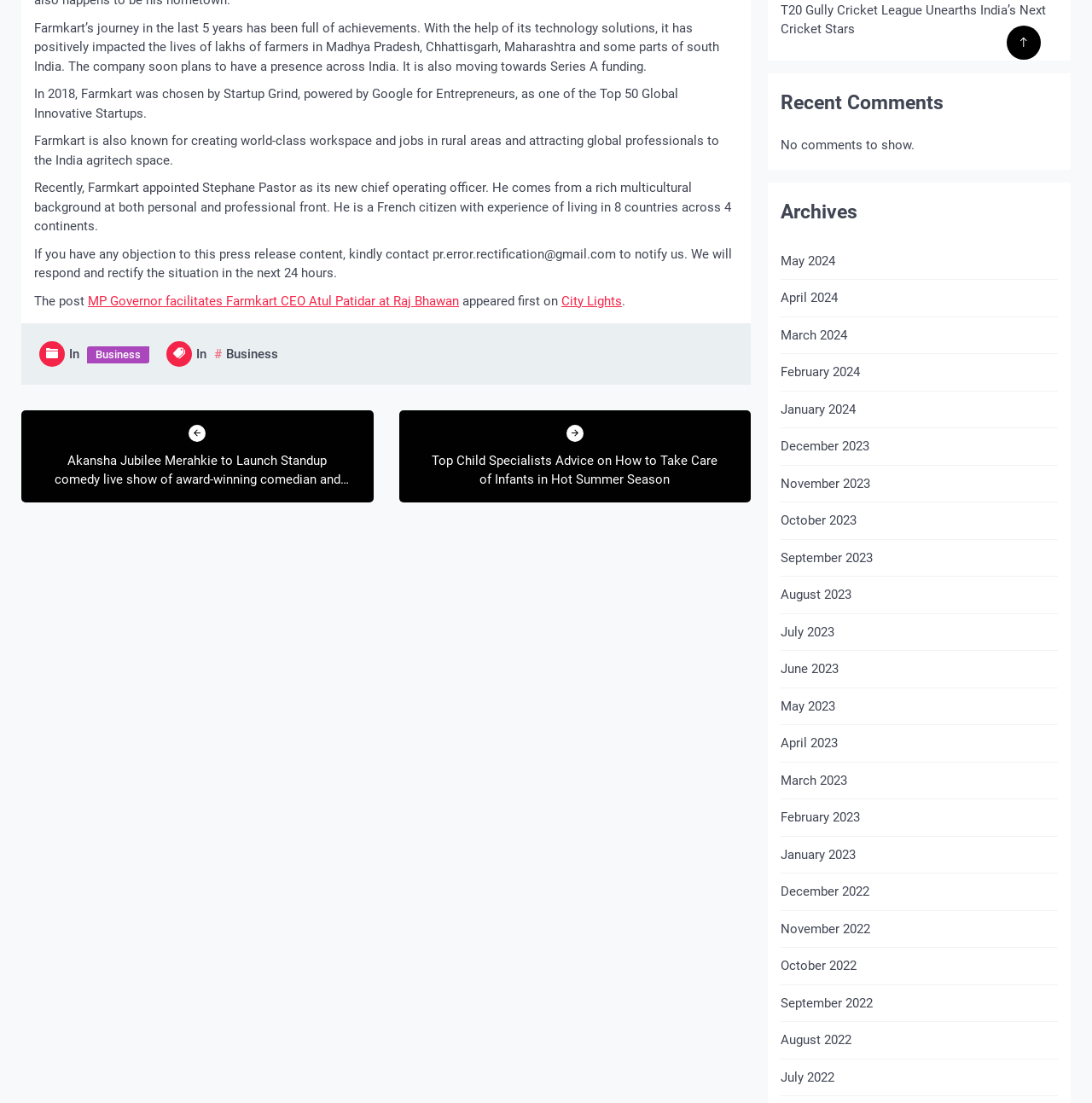Please determine the bounding box coordinates for the element that should be clicked to follow these instructions: "Read about Farmkart's achievements".

[0.031, 0.018, 0.659, 0.067]